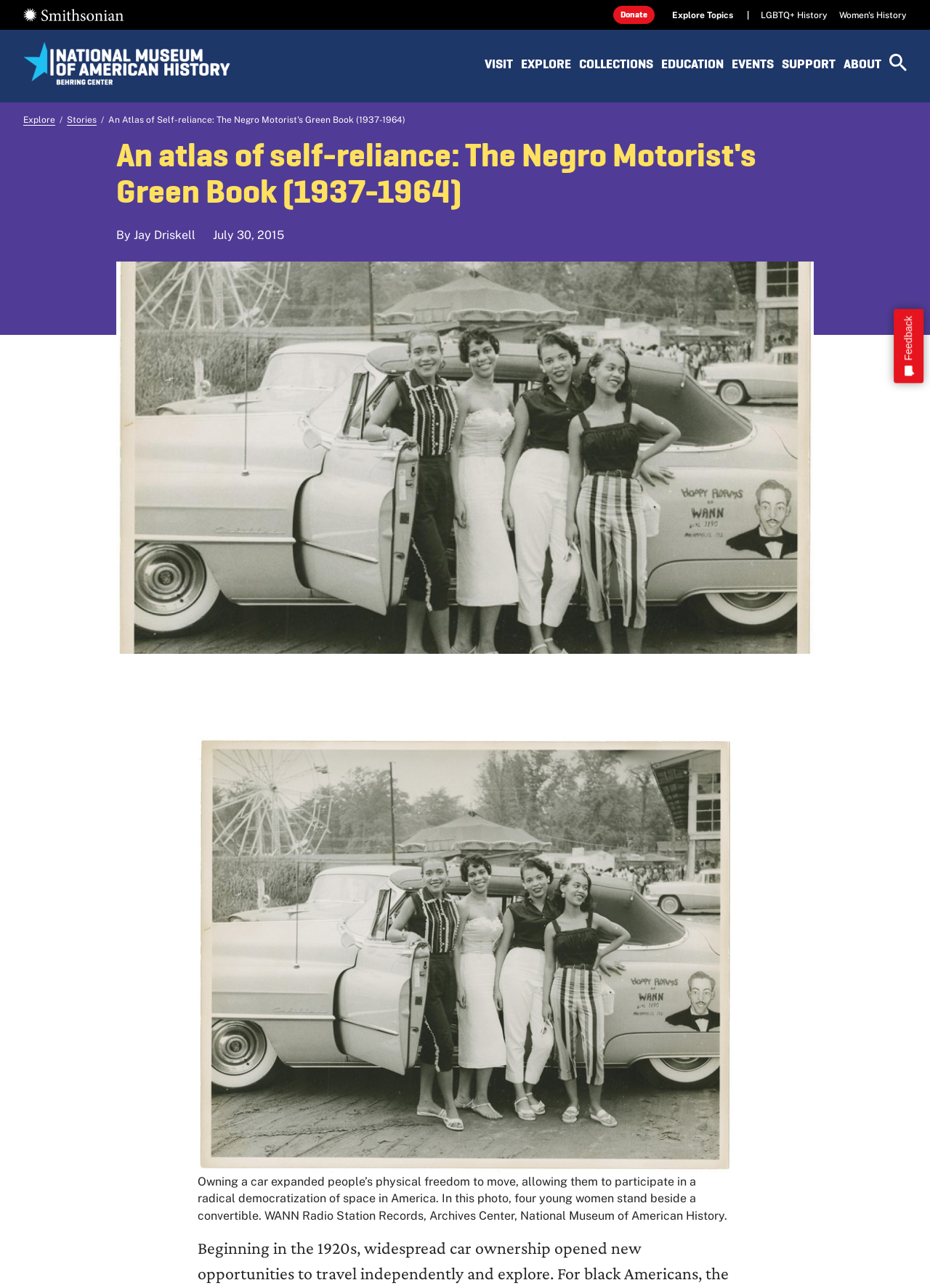Identify the bounding box coordinates for the UI element that matches this description: "Smithsonian(Open in a new tab)".

[0.025, 0.006, 0.133, 0.017]